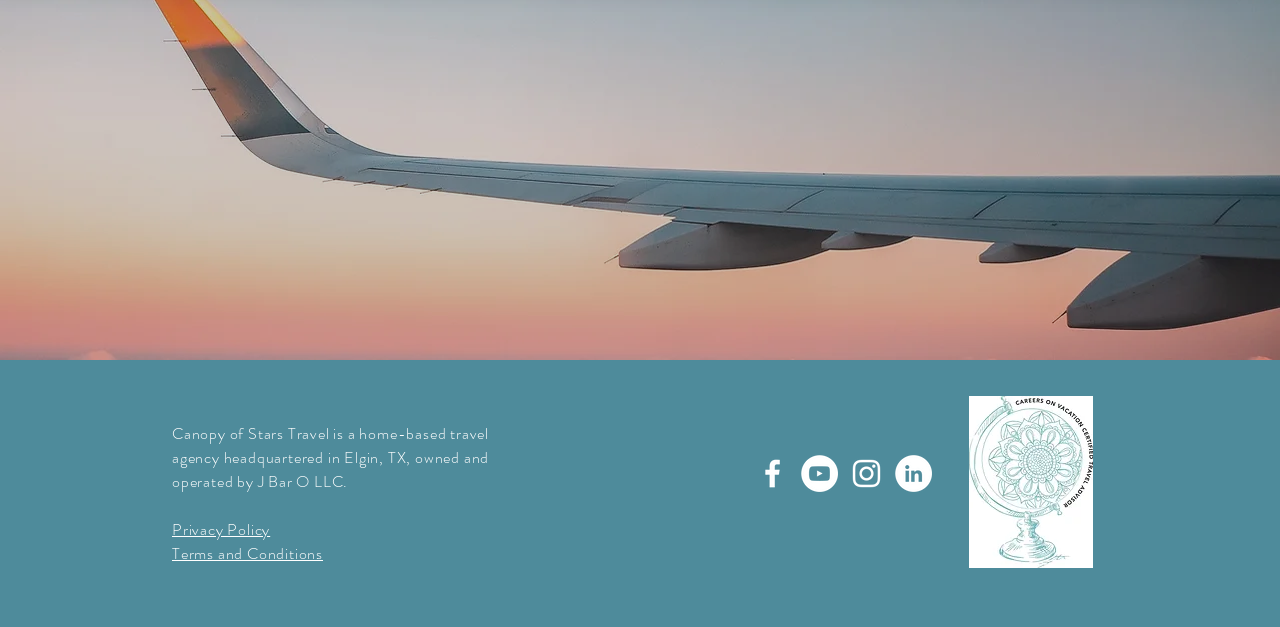Based on the element description "Hepsini Gör", predict the bounding box coordinates of the UI element.

None